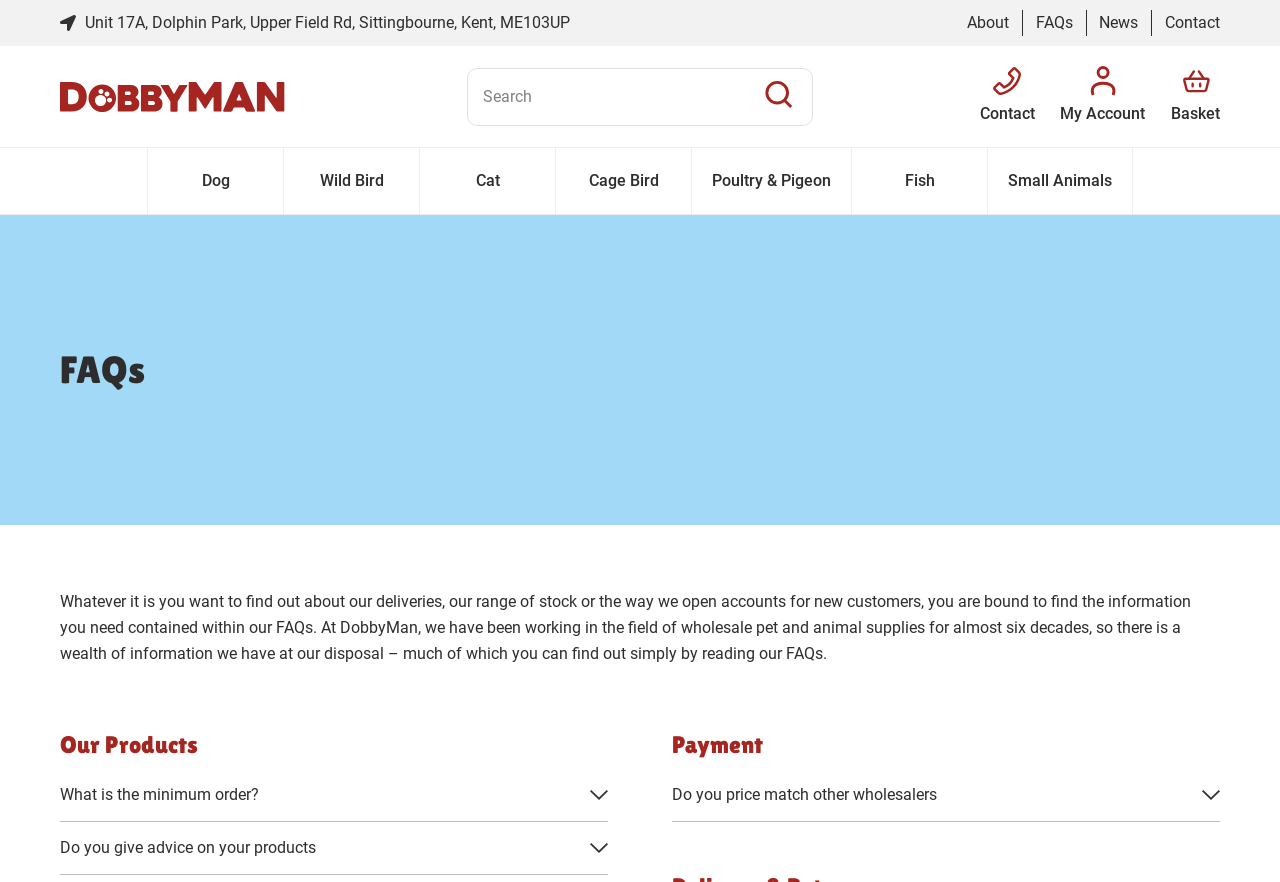Is there a search function on the page?
Please answer the question with a single word or phrase, referencing the image.

Yes